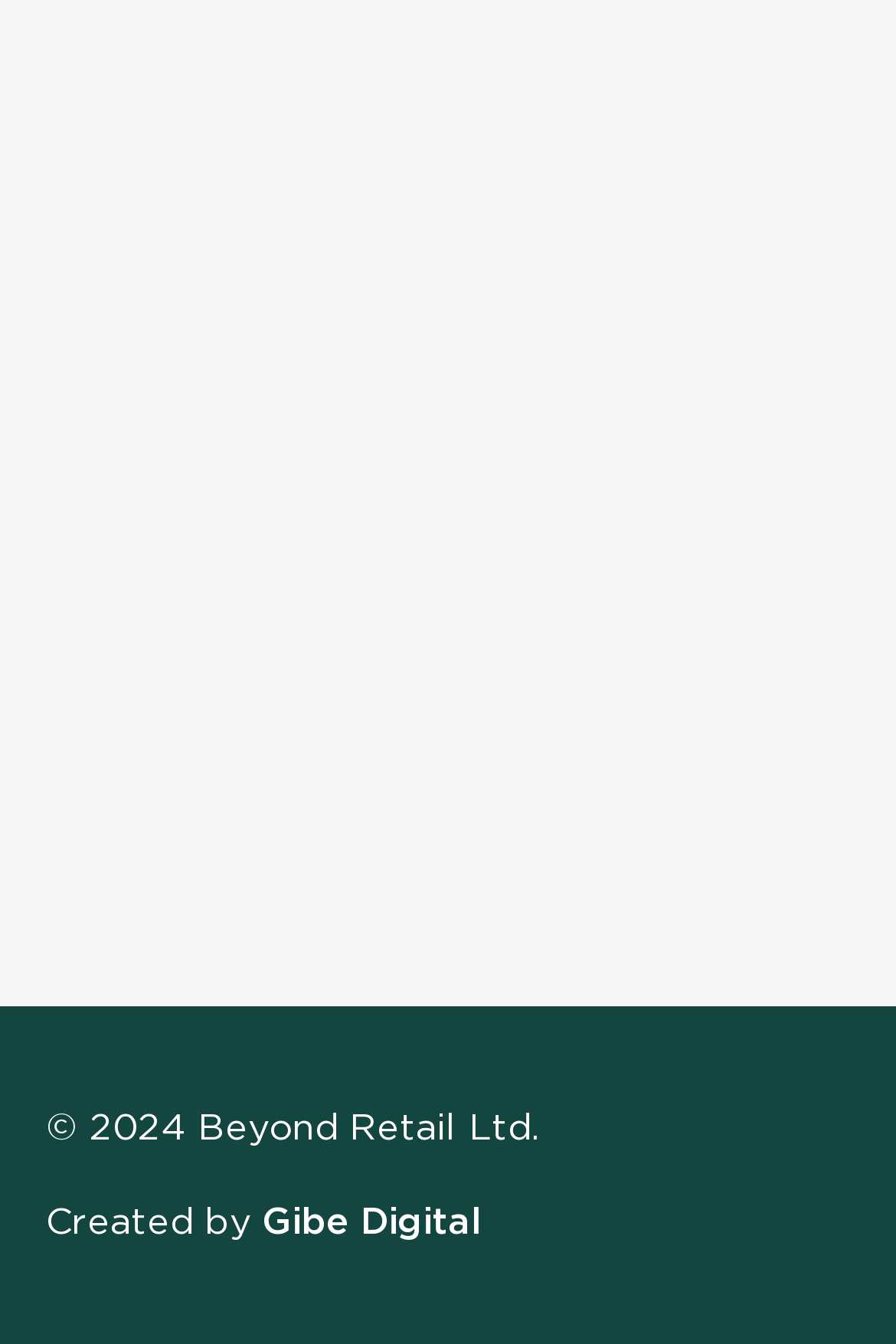Who created the webpage?
Refer to the screenshot and deliver a thorough answer to the question presented.

I found the link element with the content 'Gibe Digital' which is mentioned as the creator of the webpage.